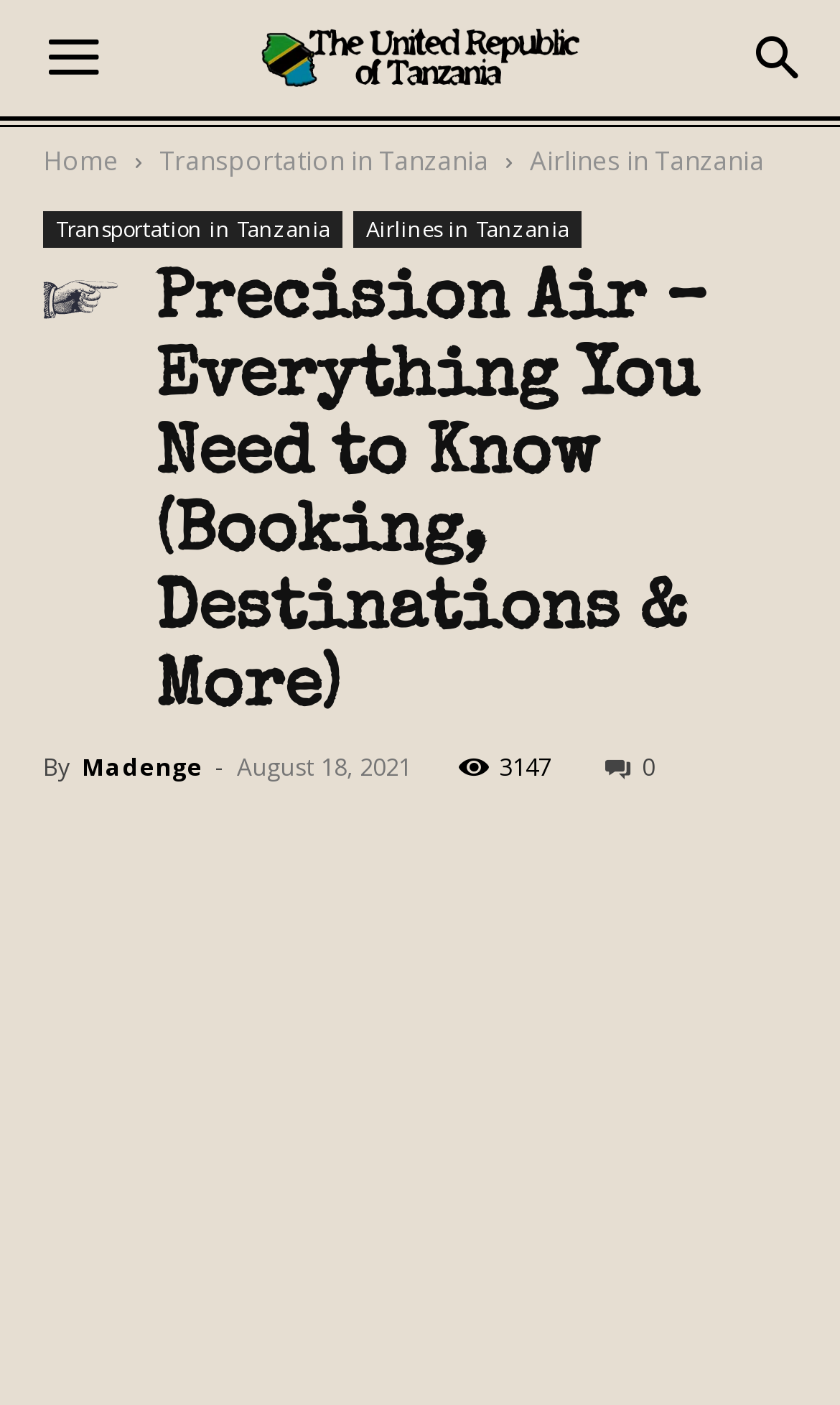Identify and provide the title of the webpage.

Precision Air – Everything You Need to Know (Booking, Destinations & More)